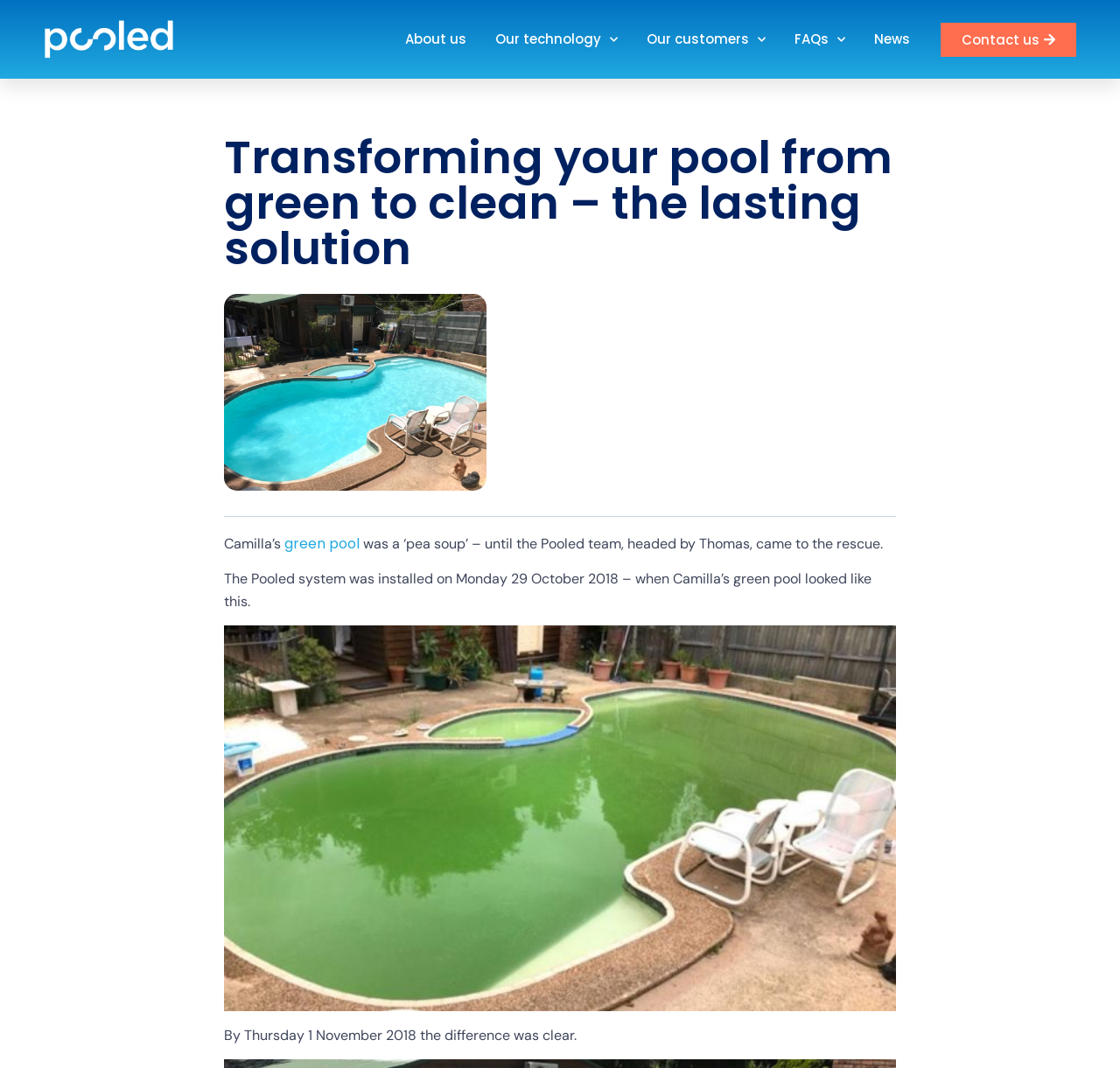Show the bounding box coordinates for the HTML element as described: "Our customers".

[0.577, 0.0, 0.684, 0.074]